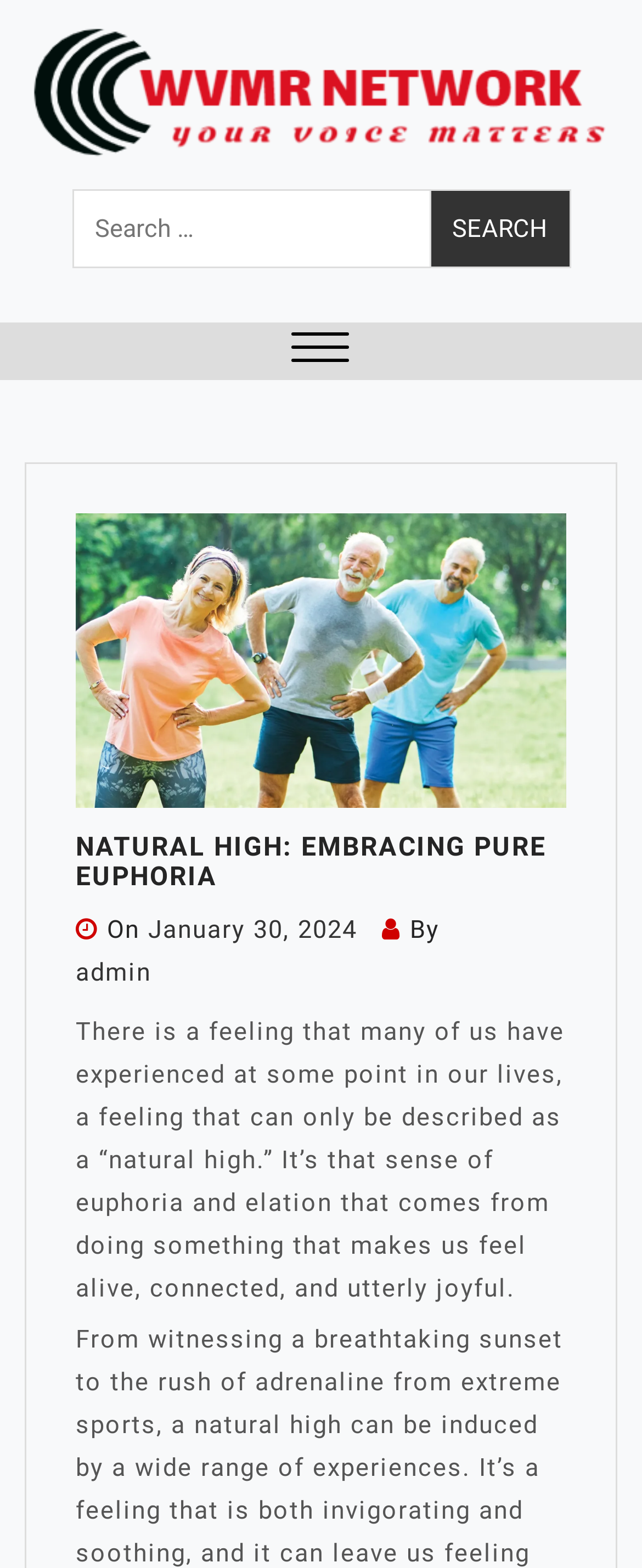From the webpage screenshot, predict the bounding box coordinates (top-left x, top-left y, bottom-right x, bottom-right y) for the UI element described here: admin

[0.118, 0.611, 0.236, 0.63]